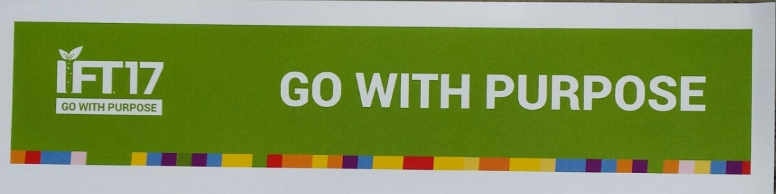What does the row of blocks at the bottom of the banner symbolize?
With the help of the image, please provide a detailed response to the question.

According to the caption, the colorful row of blocks at the bottom of the banner adds a dynamic visual element and symbolizes diversity and creativity within the food technology sector, suggesting that the event values and celebrates these aspects.